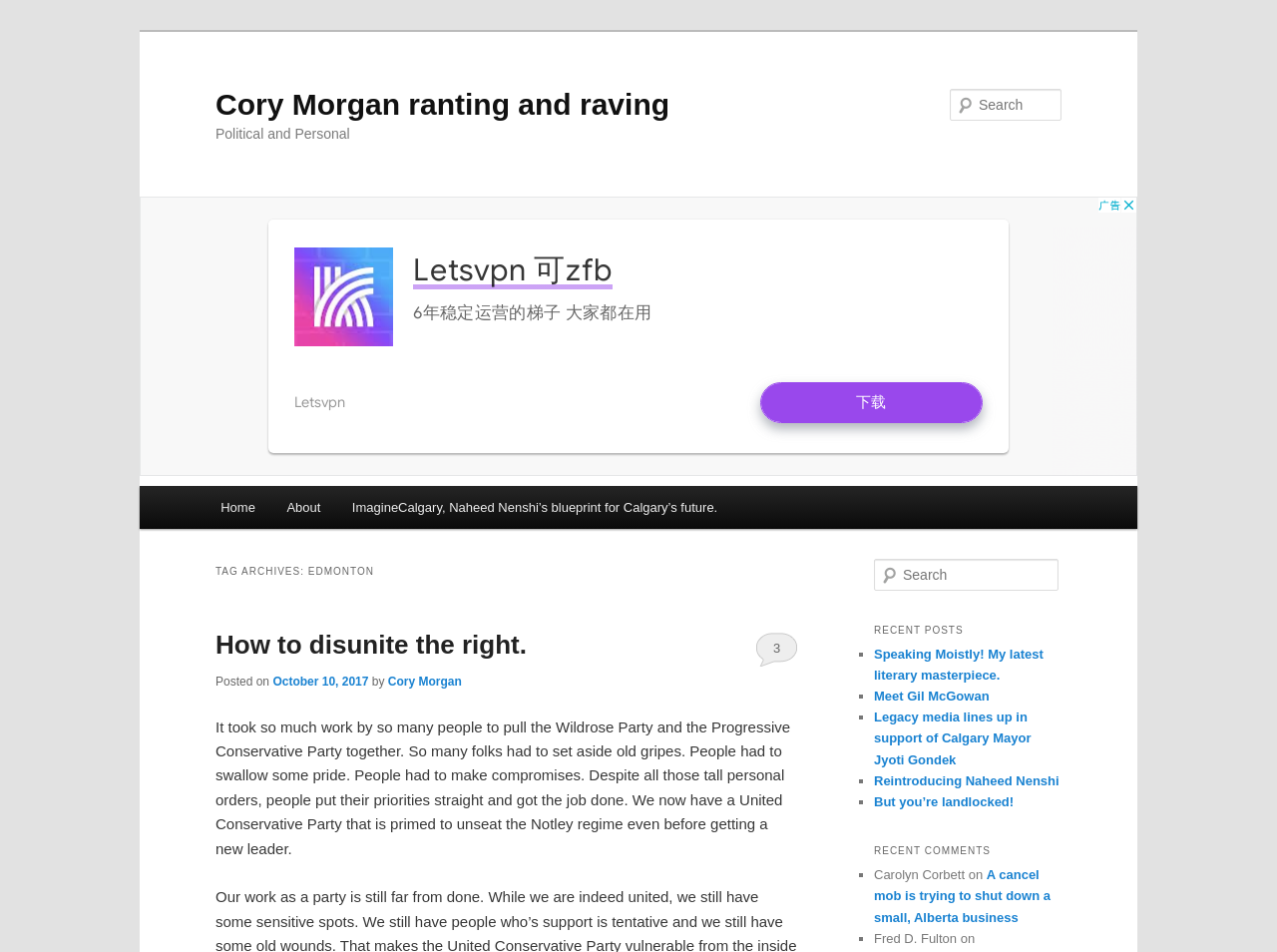Please indicate the bounding box coordinates of the element's region to be clicked to achieve the instruction: "Search for something". Provide the coordinates as four float numbers between 0 and 1, i.e., [left, top, right, bottom].

[0.744, 0.093, 0.831, 0.127]